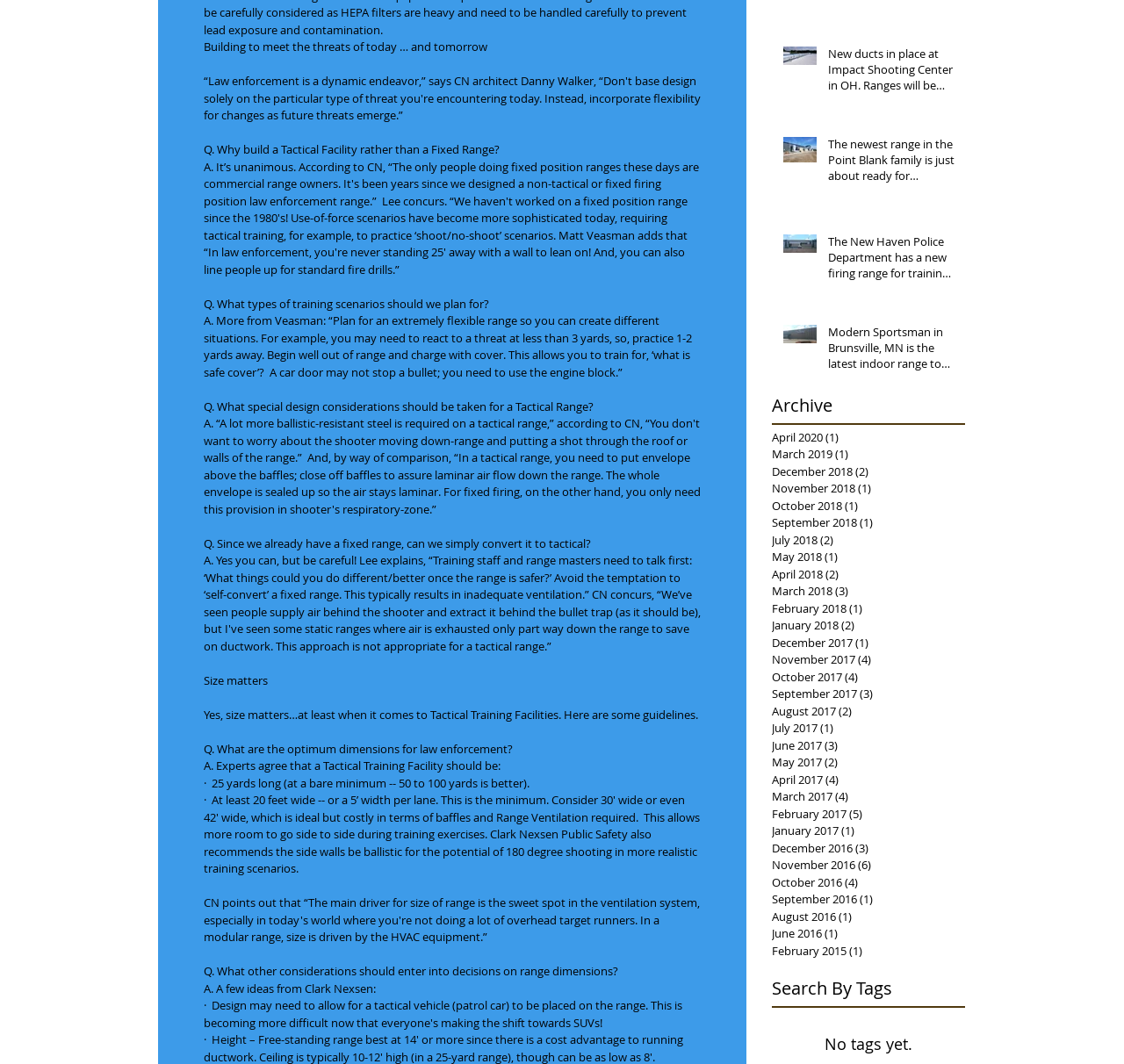What is the name of the latest indoor range to join the Carey's family?
Please provide an in-depth and detailed response to the question.

The webpage mentions that Modern Sportsman in Brunsville, MN is the latest indoor range to join the Carey's family of over [some number of] ranges.